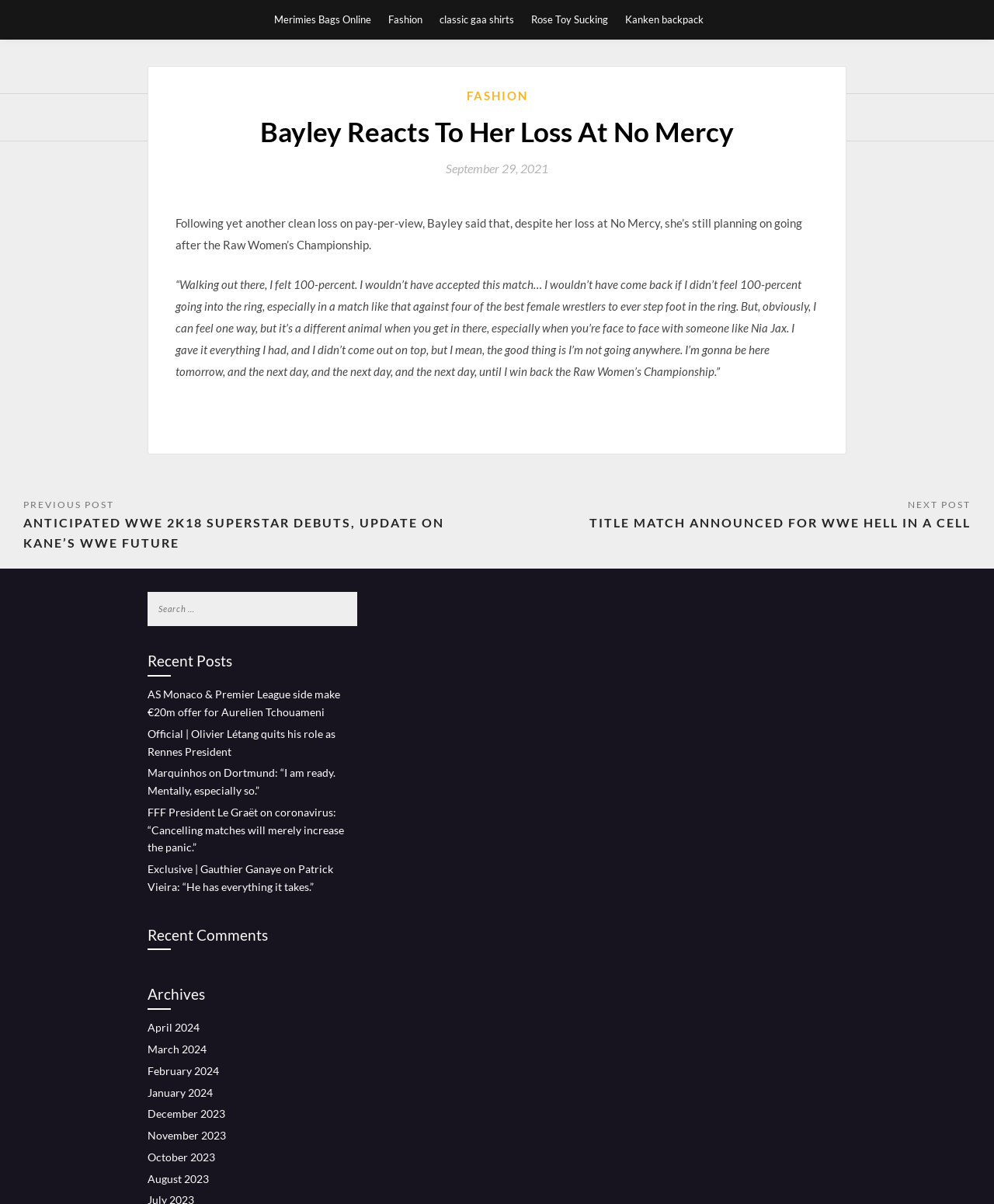Can you find the bounding box coordinates for the UI element given this description: "title="Twitter""? Provide the coordinates as four float numbers between 0 and 1: [left, top, right, bottom].

None